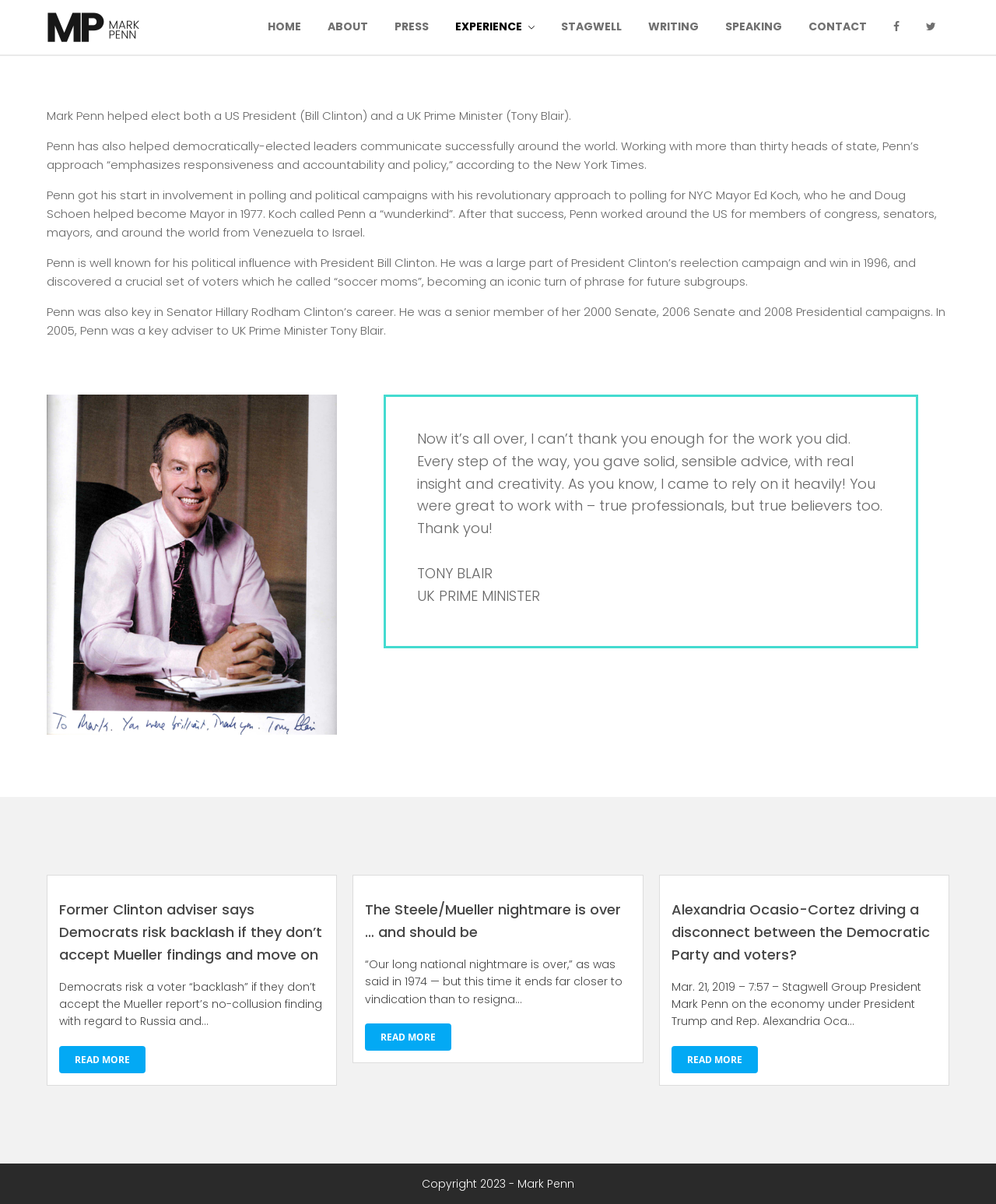Locate the bounding box coordinates of the UI element described by: "parent_node: Mark Penn". Provide the coordinates as four float numbers between 0 and 1, formatted as [left, top, right, bottom].

[0.047, 0.01, 0.142, 0.036]